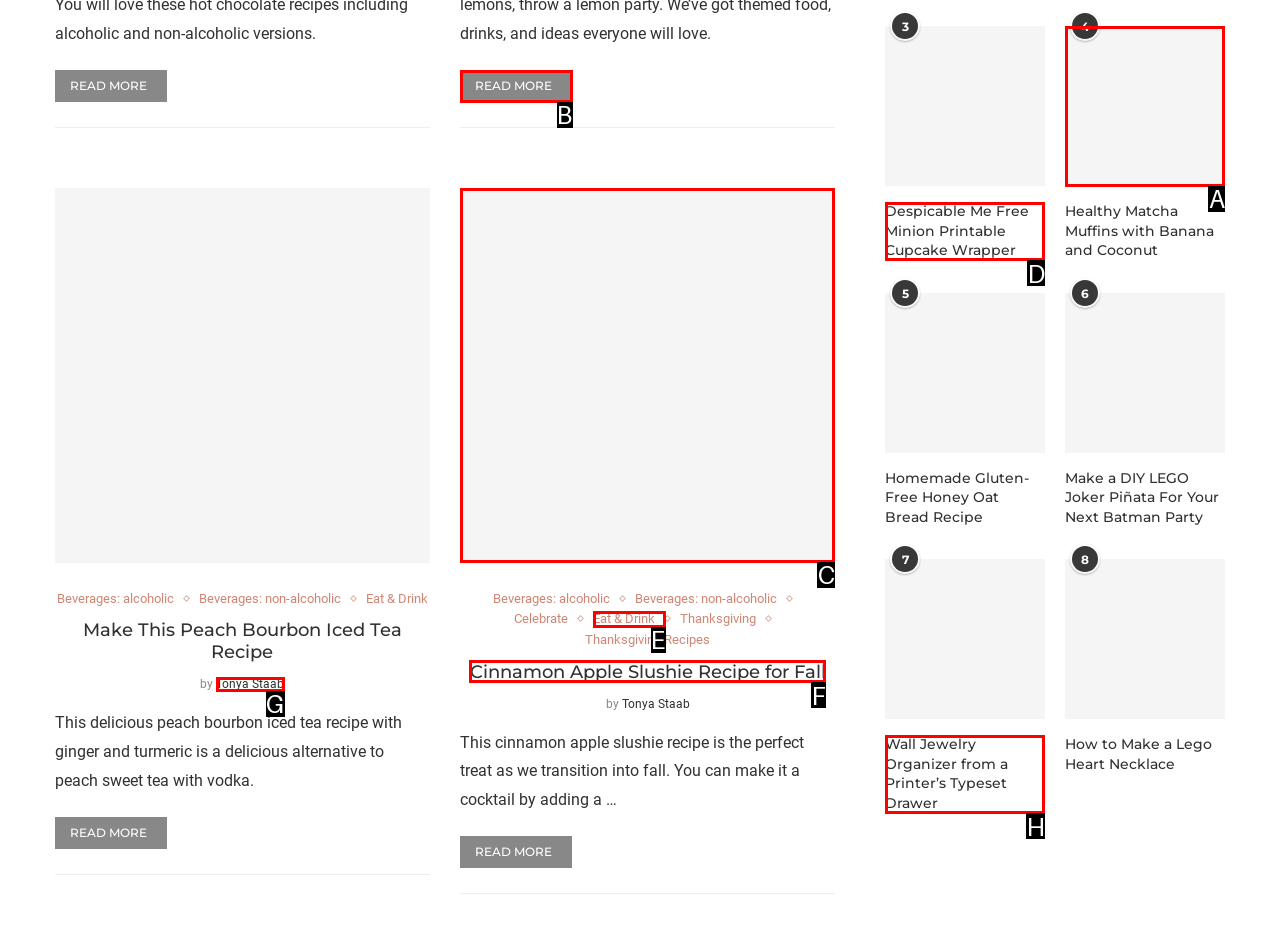Identify the letter of the UI element needed to carry out the task: Explore Cinnamon Apple Slushie Recipe for Fall
Reply with the letter of the chosen option.

C